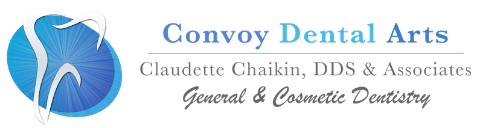Please analyze the image and give a detailed answer to the question:
What type of dentistry is emphasized below the name?

The caption states that the phrase 'General & Cosmetic Dentistry' is emphasized below, which suggests that the clinic offers a range of dental services, including general and cosmetic dentistry.